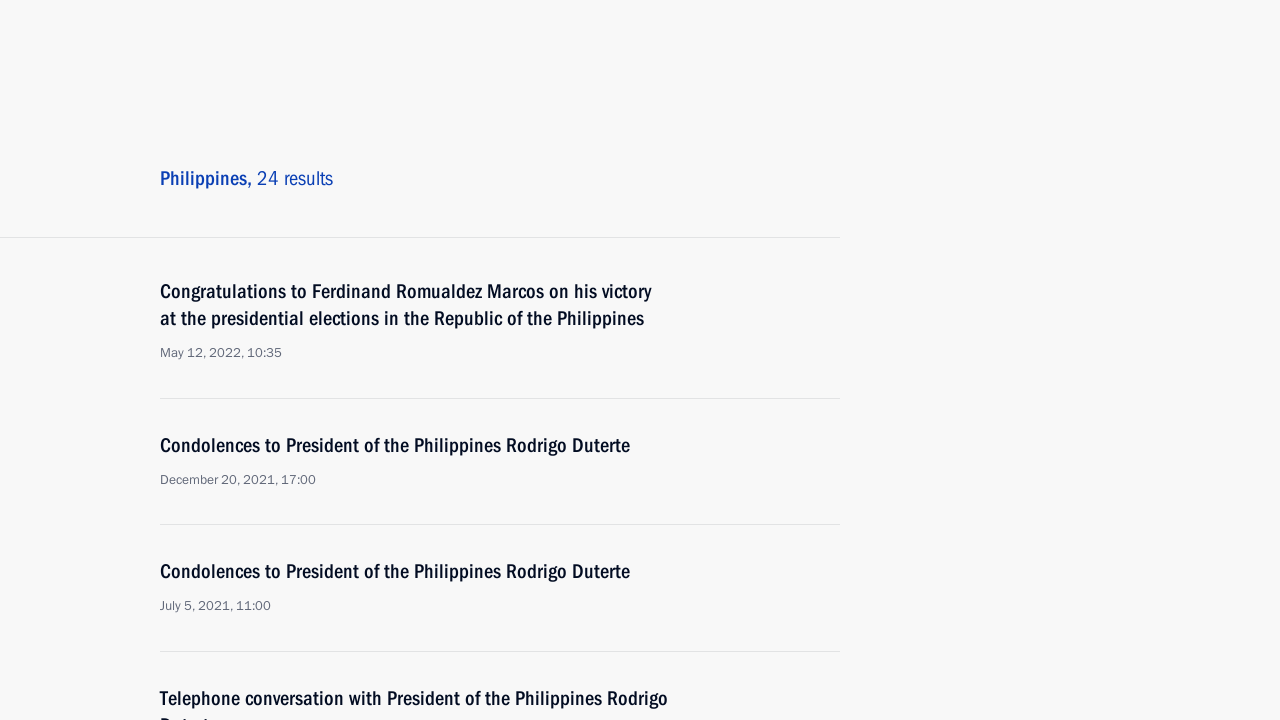Can you find and provide the main heading text of this webpage?

Meeting with President of the Philippines Rodrigo Duterte